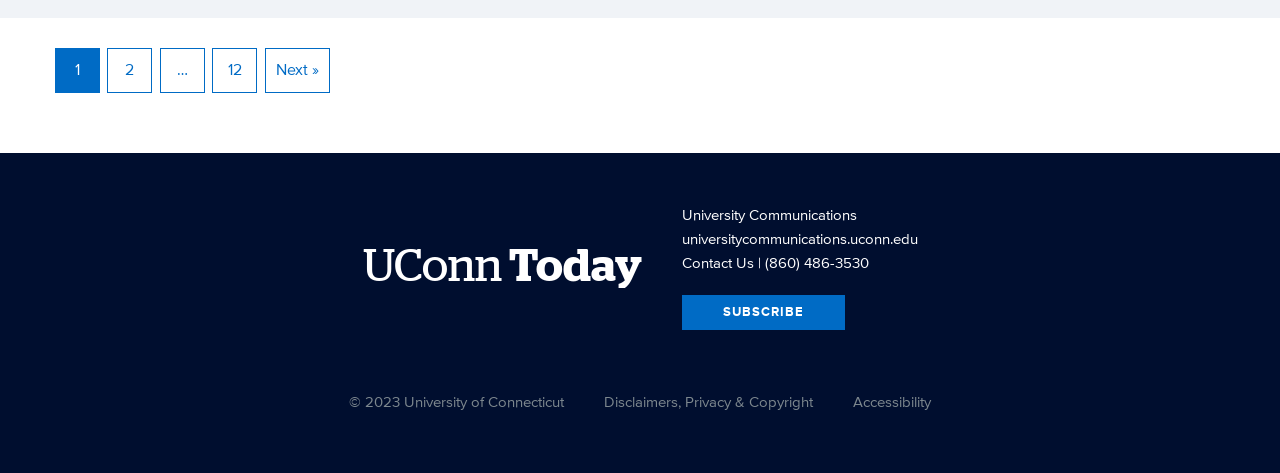How many links are there in the top navigation?
From the image, provide a succinct answer in one word or a short phrase.

3